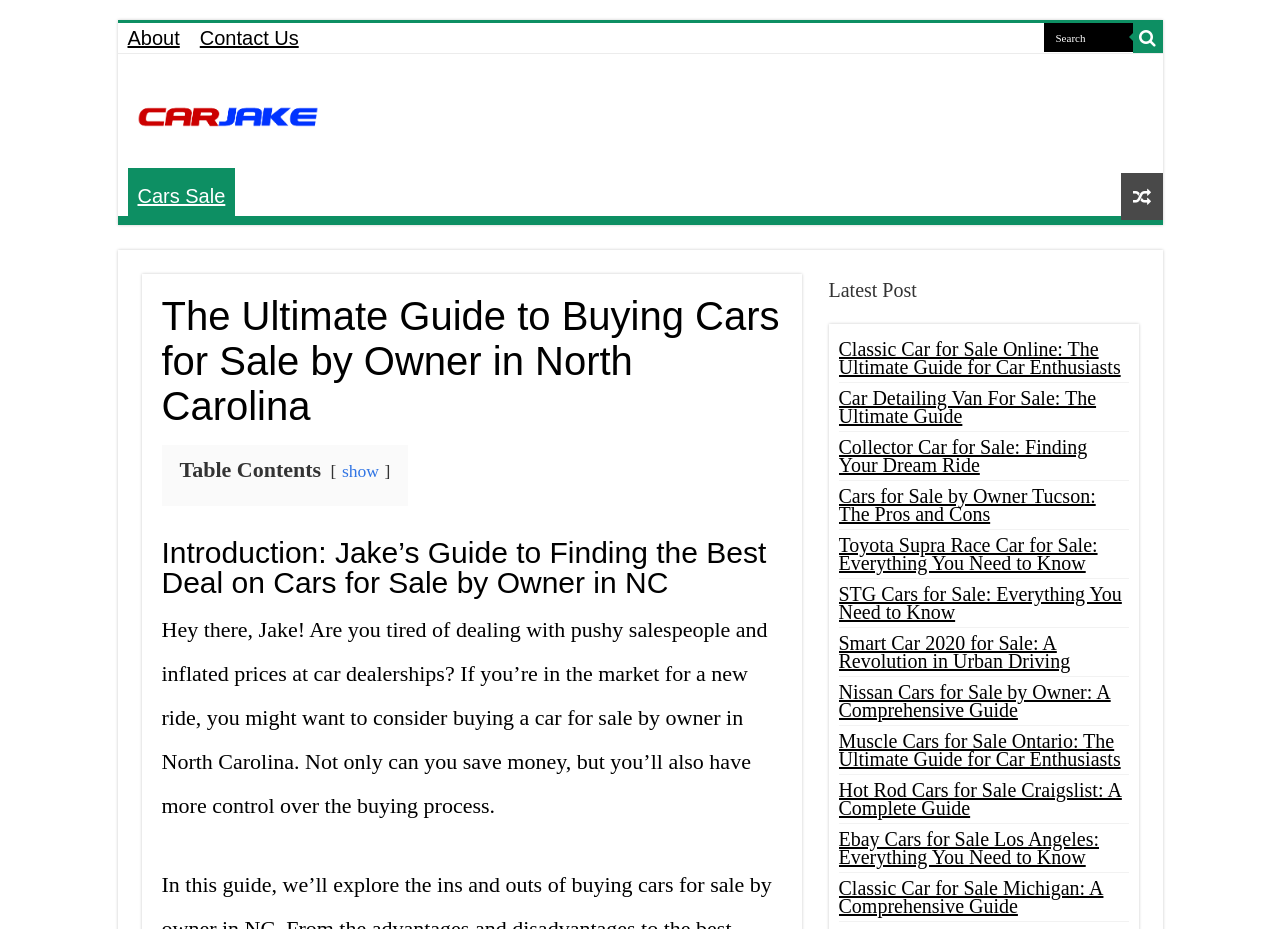What is the purpose of the search button?
Based on the image, answer the question with as much detail as possible.

The search button is located next to a textbox with the placeholder 'Search', indicating that it is intended to be used to search the website for specific content, such as articles or cars for sale.